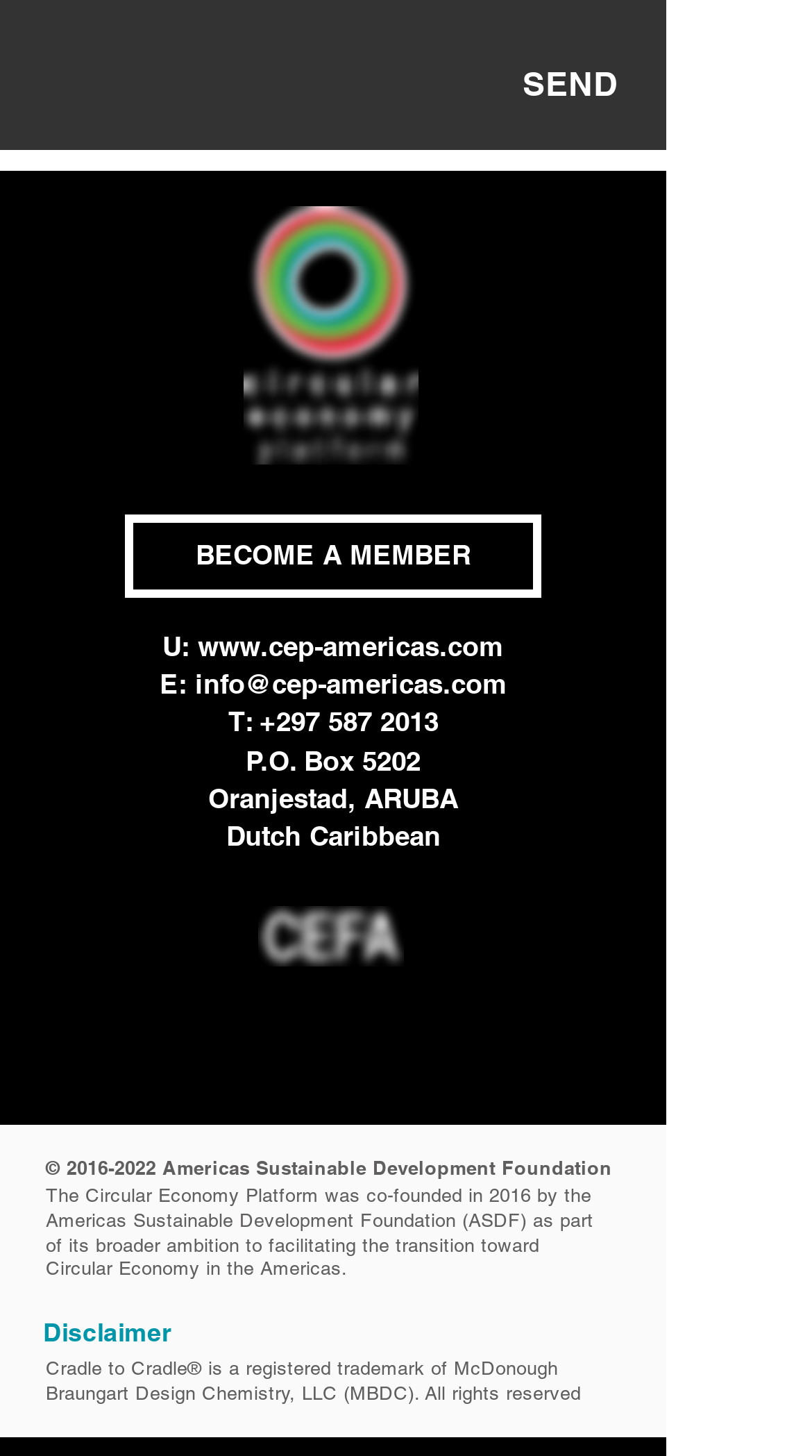Please identify the bounding box coordinates of the area that needs to be clicked to fulfill the following instruction: "Check the disclaimer."

[0.038, 0.904, 0.226, 0.928]